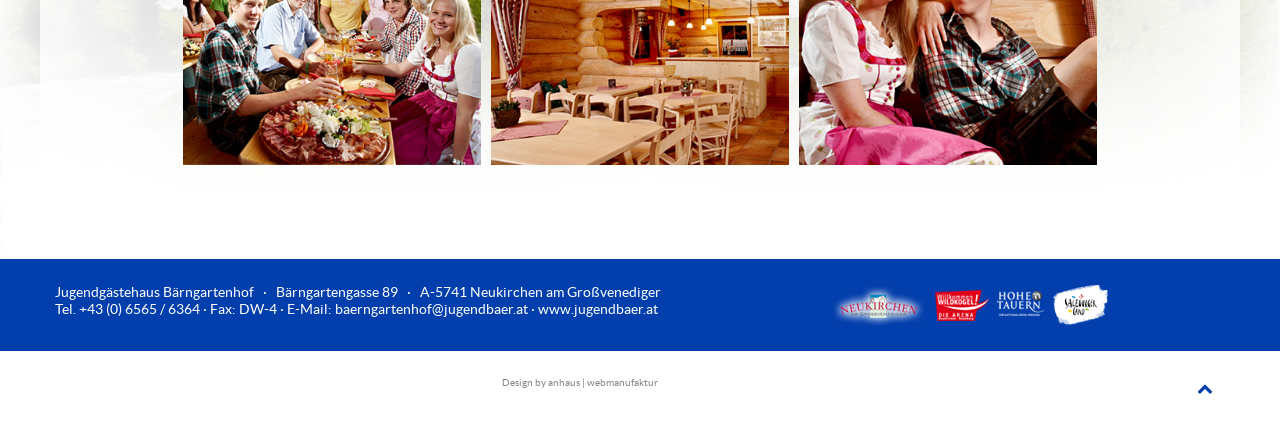Refer to the image and provide an in-depth answer to the question:
How many social media links are on the page?

There are four social media links on the page, each represented by an image element with a link element as its parent. These links are located at the top of the page, next to the guest house's address and contact information.